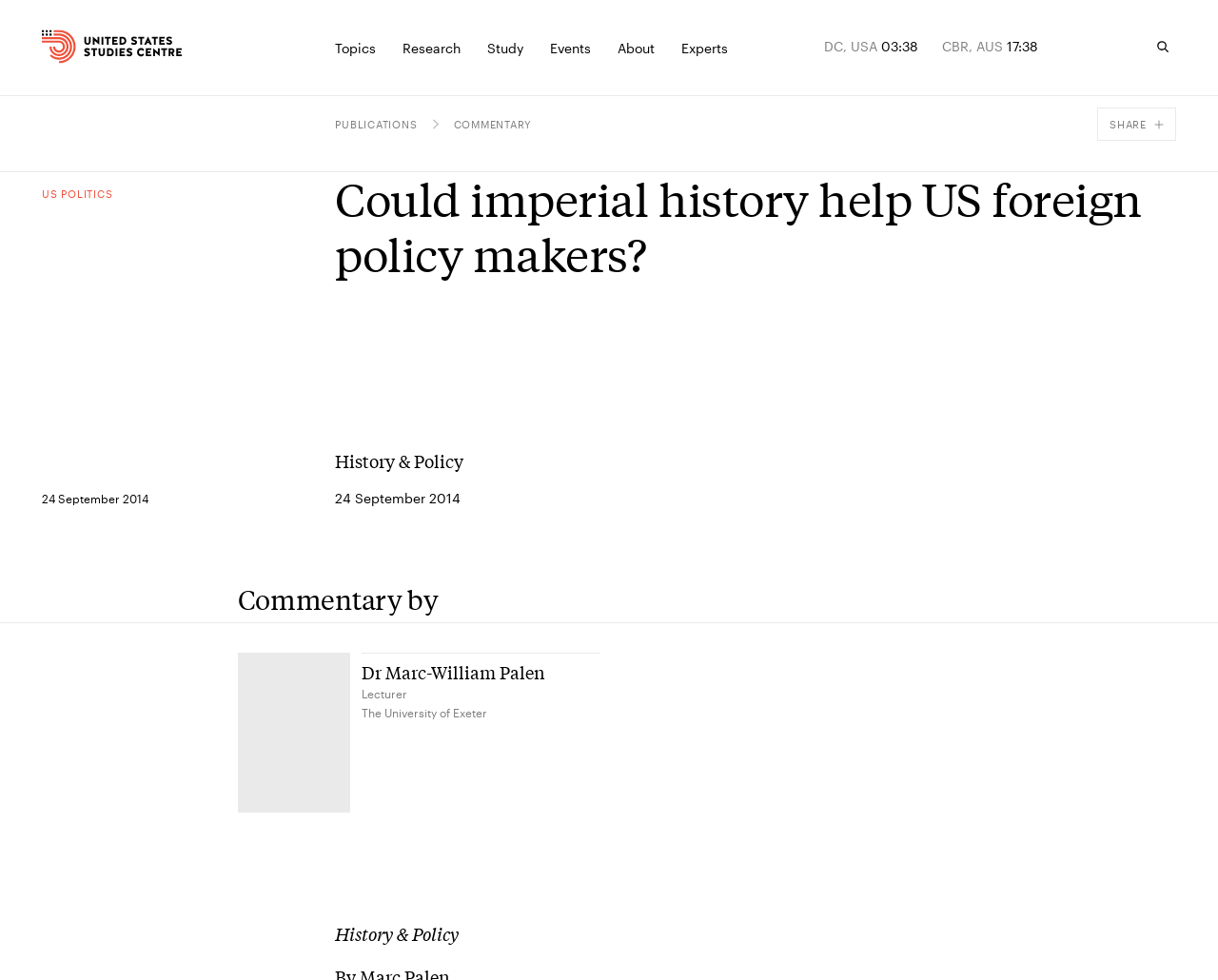What is the category of the article?
Respond to the question with a well-detailed and thorough answer.

The category of the article is mentioned in the link element with the text 'Commentary' which is also indicated by the StaticText element with the same text.